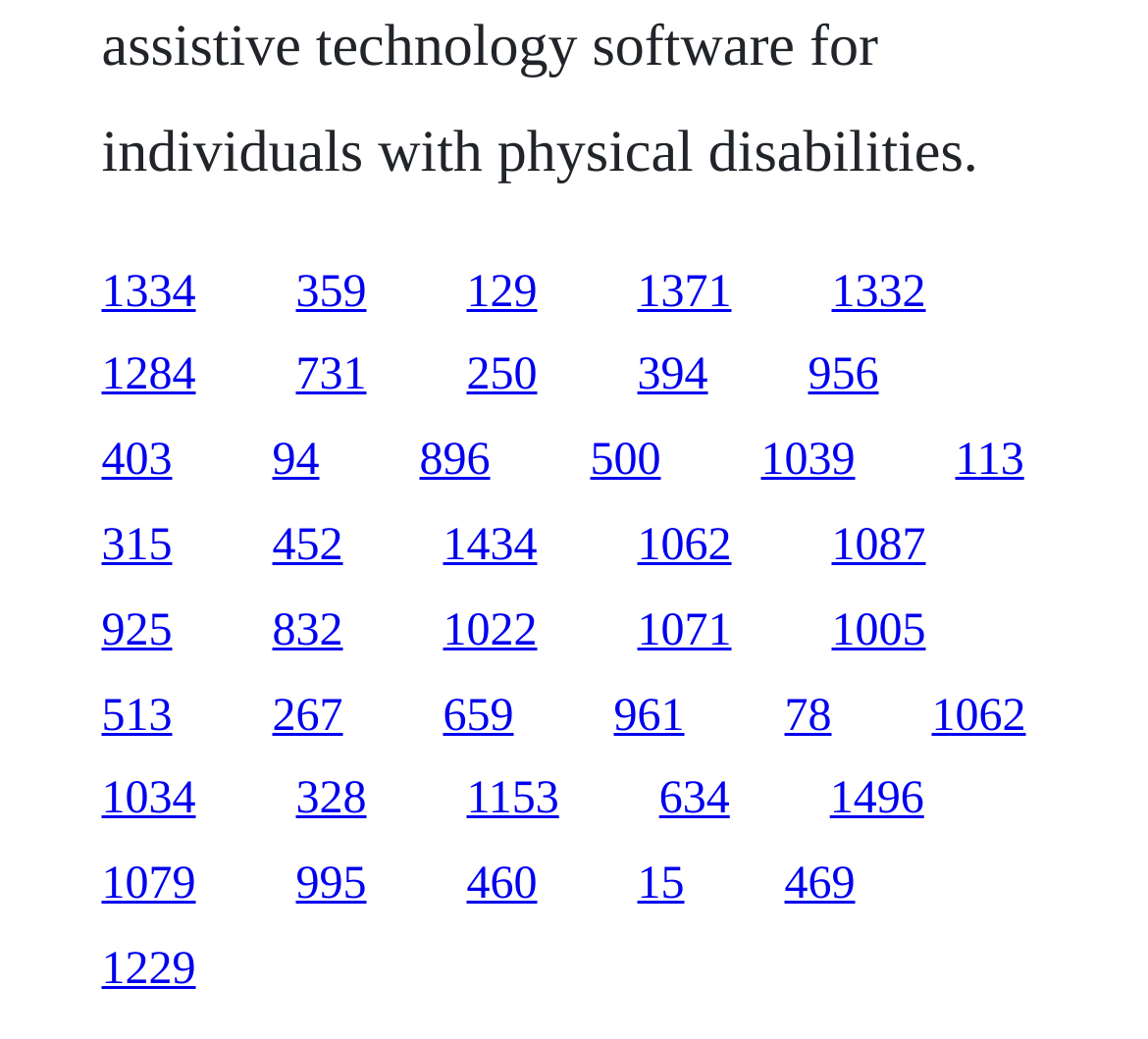How many links have a y1 coordinate greater than 0.5?
Using the information from the image, provide a comprehensive answer to the question.

By examining the y1 coordinates of the link elements, I counted a total of 10 links with a y1 value greater than 0.5, indicating that they are located in the lower half of the webpage.